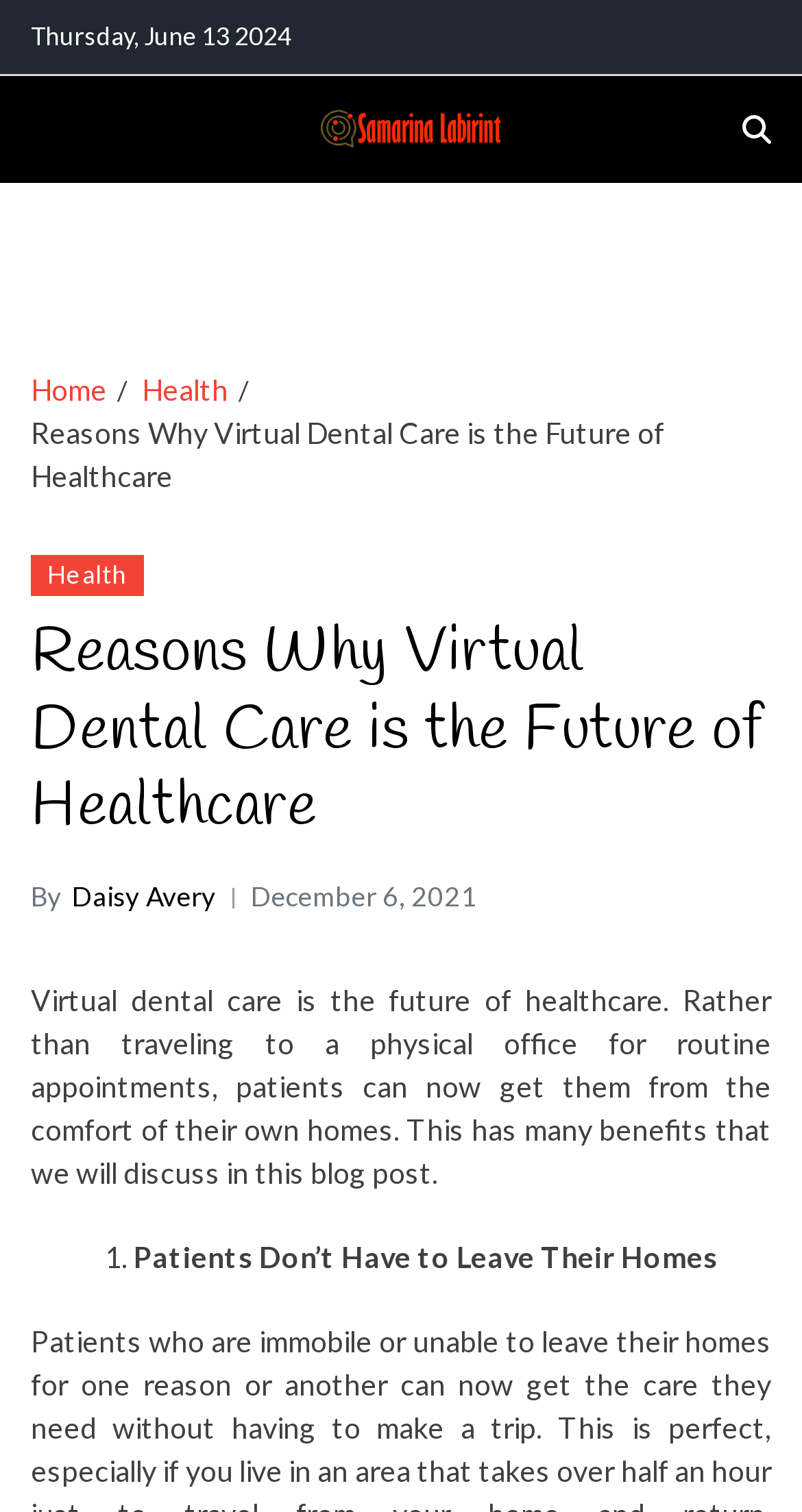Please determine the bounding box coordinates of the element's region to click in order to carry out the following instruction: "Go to the Health category". The coordinates should be four float numbers between 0 and 1, i.e., [left, top, right, bottom].

[0.177, 0.246, 0.285, 0.269]